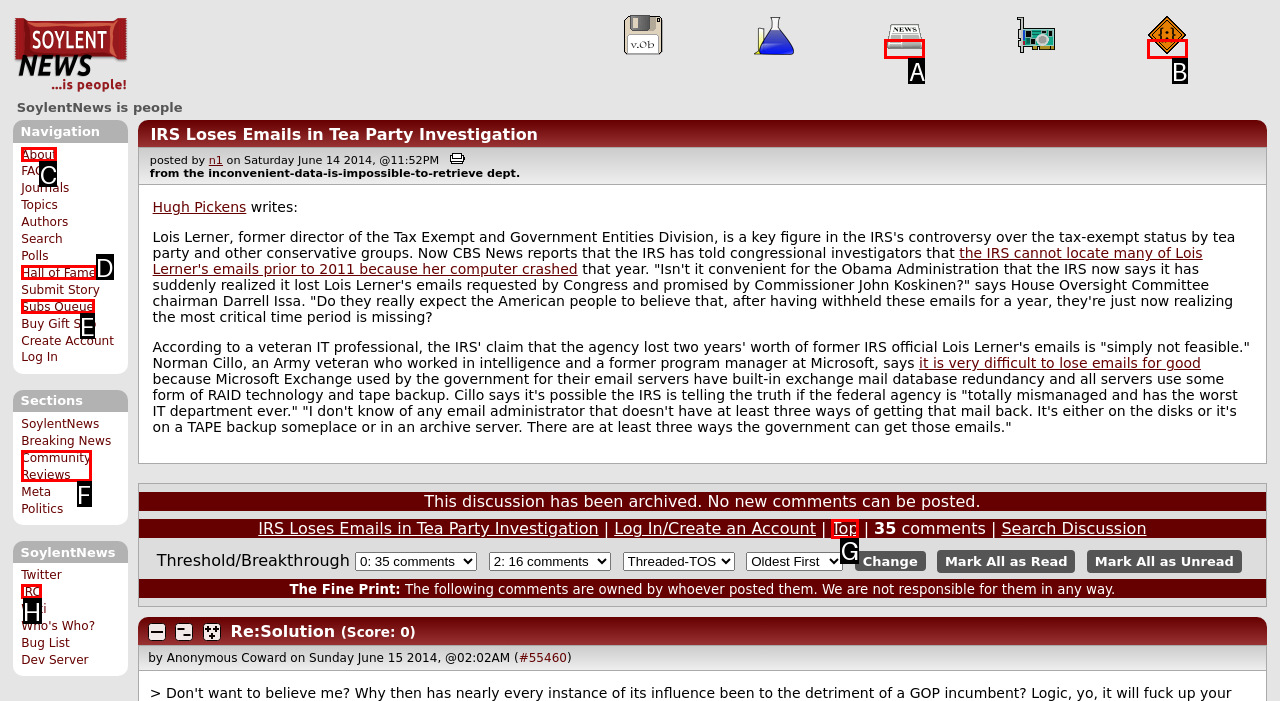Choose the HTML element that needs to be clicked for the given task: Read the recent post about 5 weeks annual leave Respond by giving the letter of the chosen option.

None